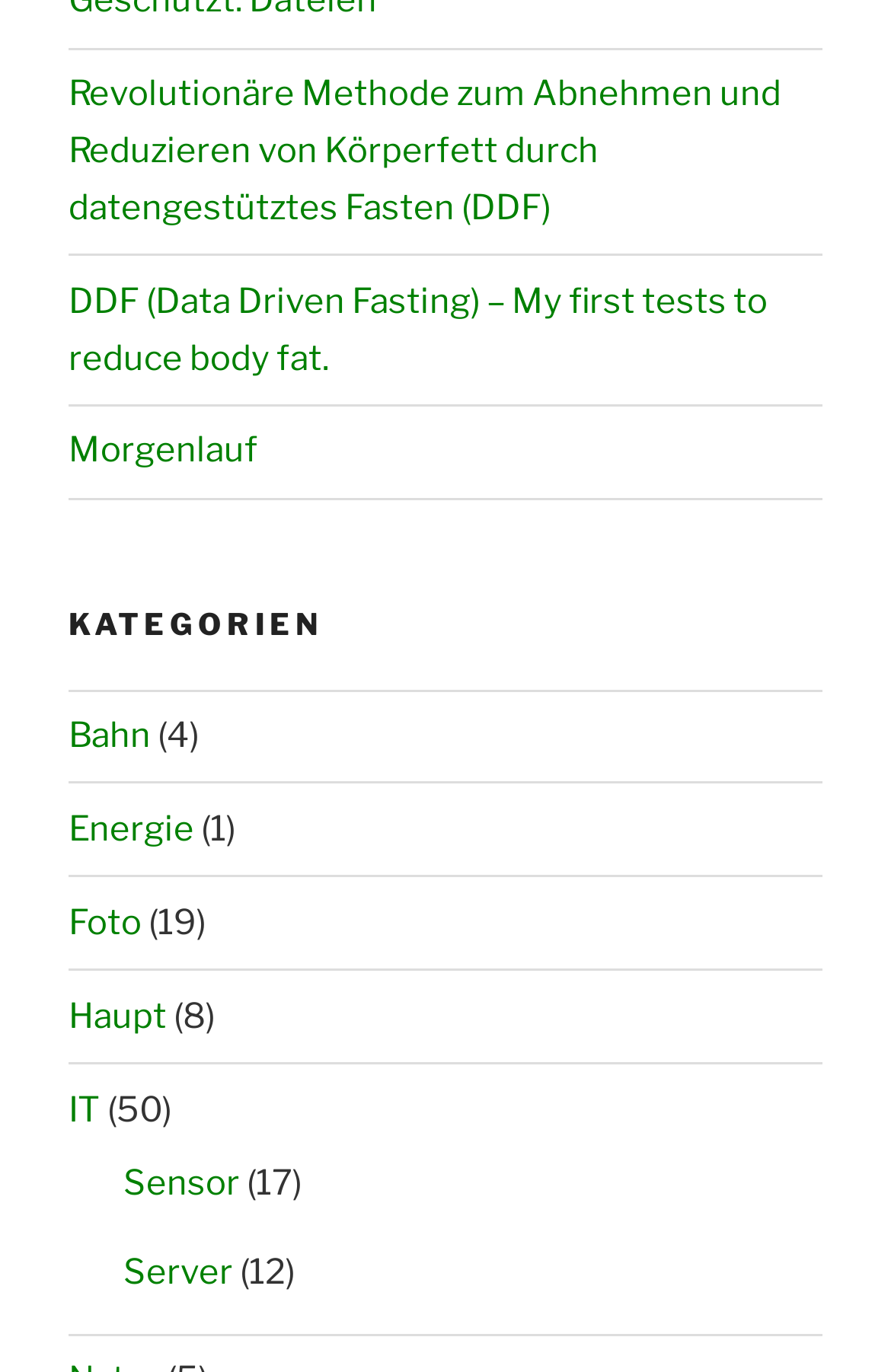Pinpoint the bounding box coordinates of the element you need to click to execute the following instruction: "Explore the Sensor section". The bounding box should be represented by four float numbers between 0 and 1, in the format [left, top, right, bottom].

[0.138, 0.847, 0.269, 0.877]